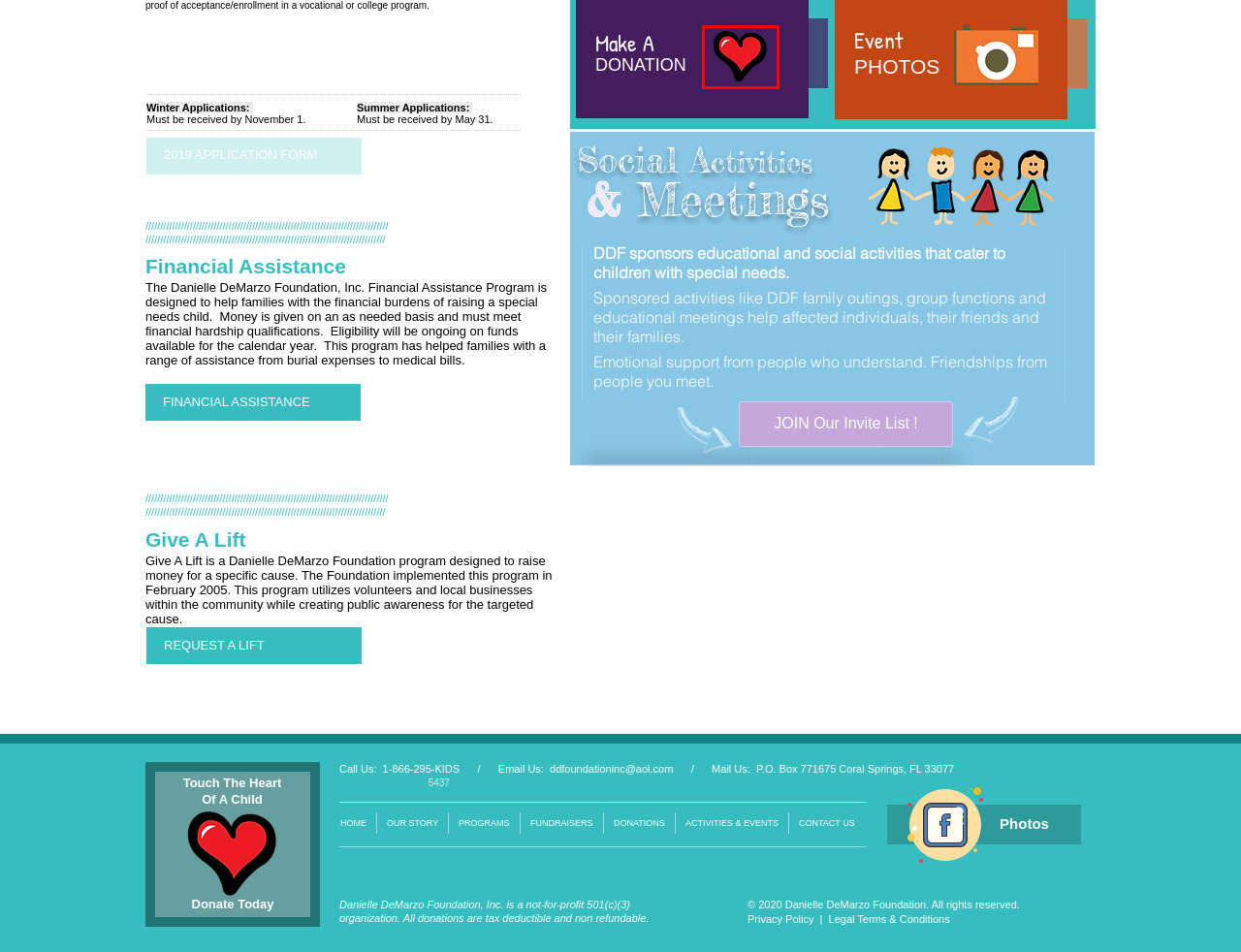Observe the provided screenshot of a webpage with a red bounding box around a specific UI element. Choose the webpage description that best fits the new webpage after you click on the highlighted element. These are your options:
A. Danielle DeMarzo Foundation  |  Fundraisers
B. Danielle DeMarzo Foundation  |  Contact Us
C. LEGAL TERMS & CONDITIONS | ddf-inc
D. Donate
E. Danielle DeMarzo Foundation  |  Activities & Events
F. Danielle DeMarzo Foundation  |  Our Story
G. PRIVACY POLICY | ddf-inc
H. Danielle DeMarzo Foundation | Touch the Heart of a Child

D